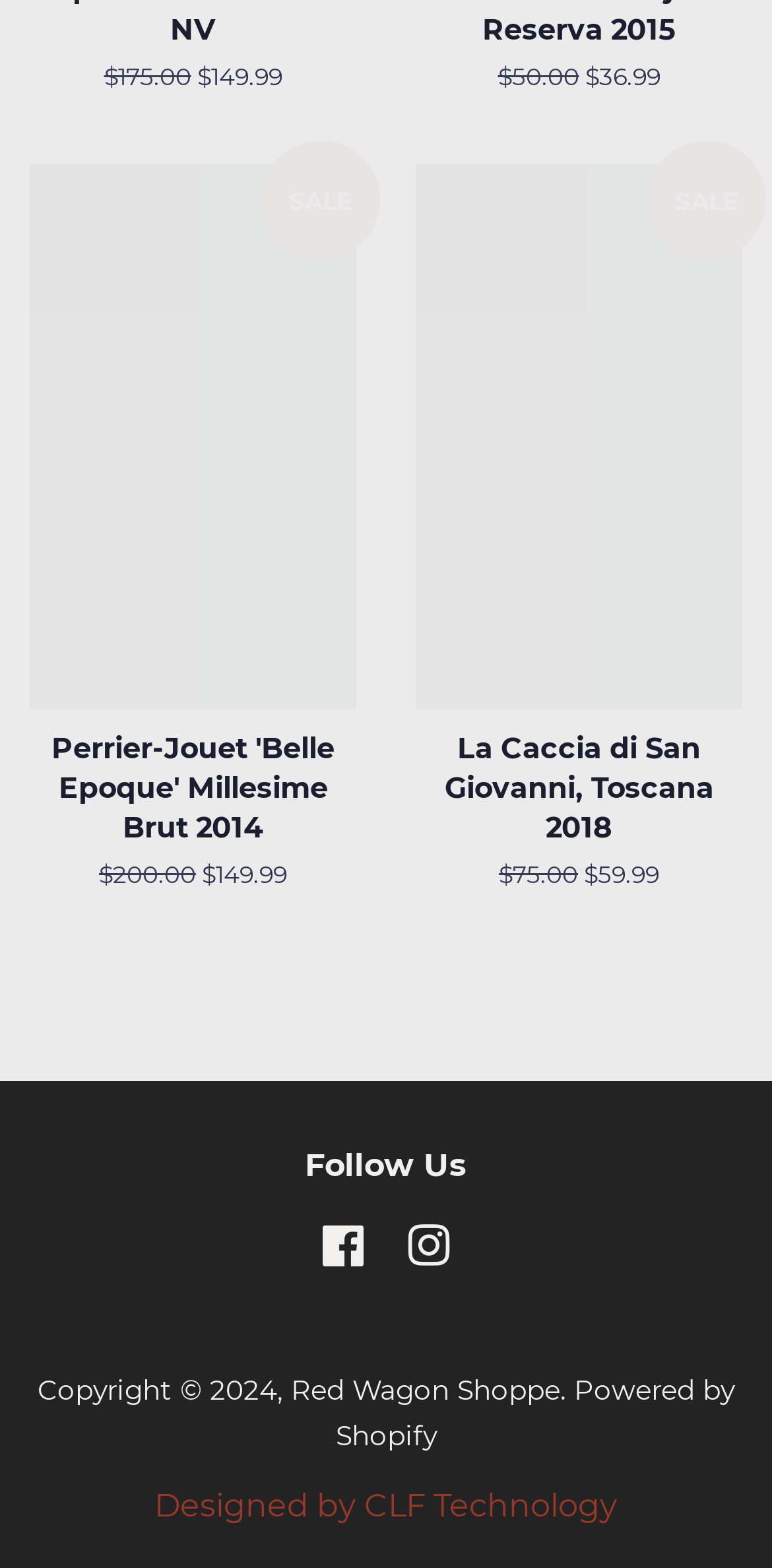Who is the website powered by?
Answer the question with a single word or phrase by looking at the picture.

Shopify